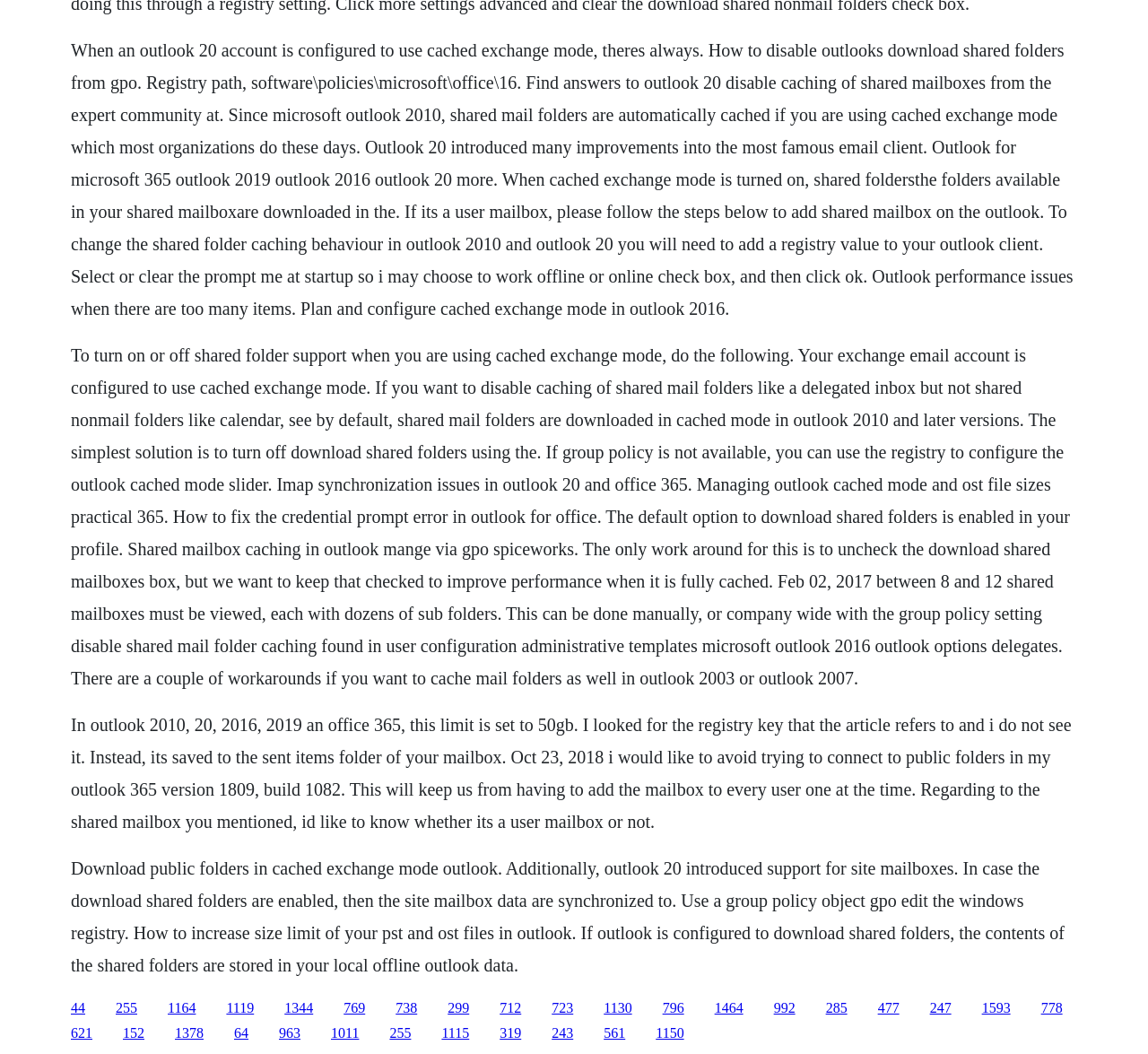Determine the bounding box coordinates of the clickable area required to perform the following instruction: "Click the link to know about plan and configure cached exchange mode in outlook 2016". The coordinates should be represented as four float numbers between 0 and 1: [left, top, right, bottom].

[0.062, 0.038, 0.935, 0.302]